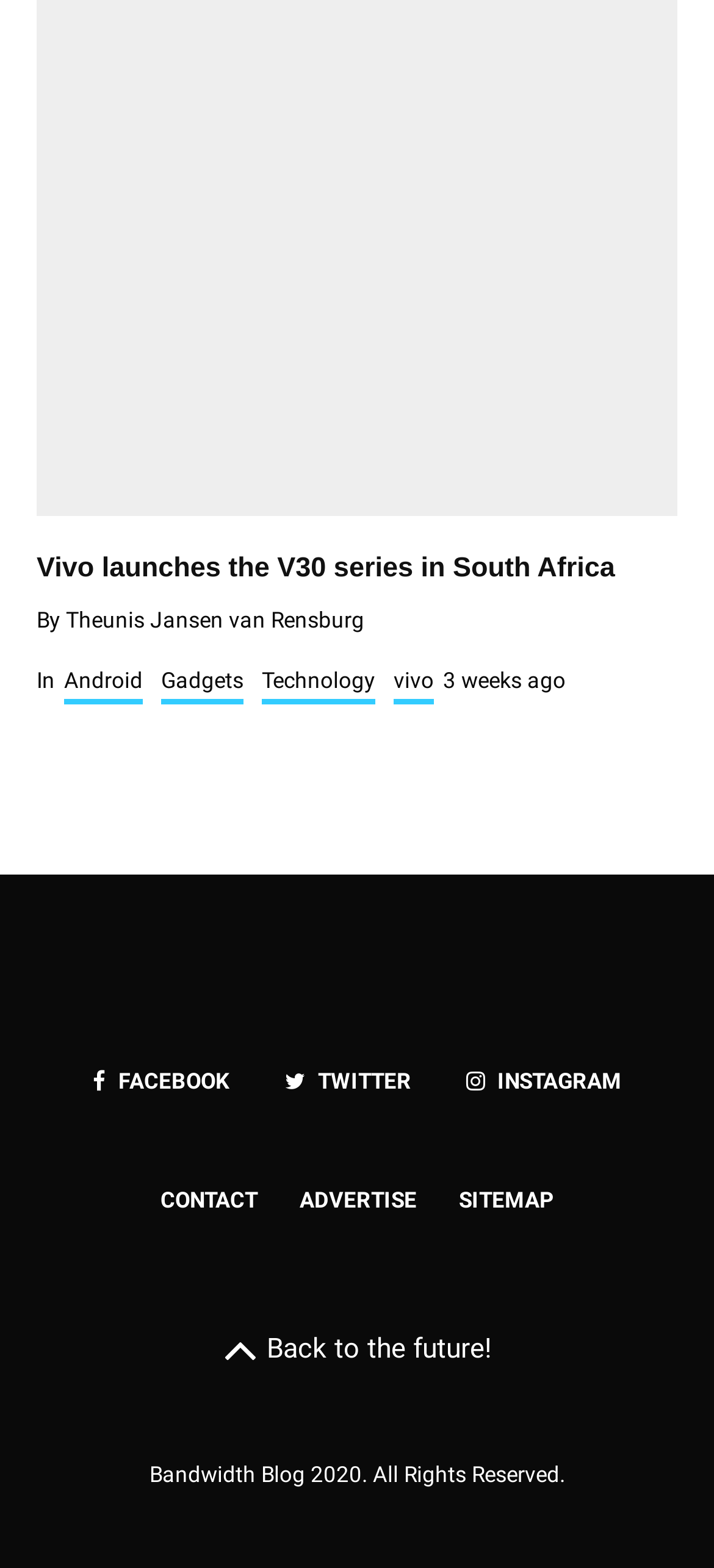How many categories are mentioned?
Please interpret the details in the image and answer the question thoroughly.

The categories mentioned are 'Android', 'Gadgets', 'Technology', and 'vivo', which are all links located below the main heading.